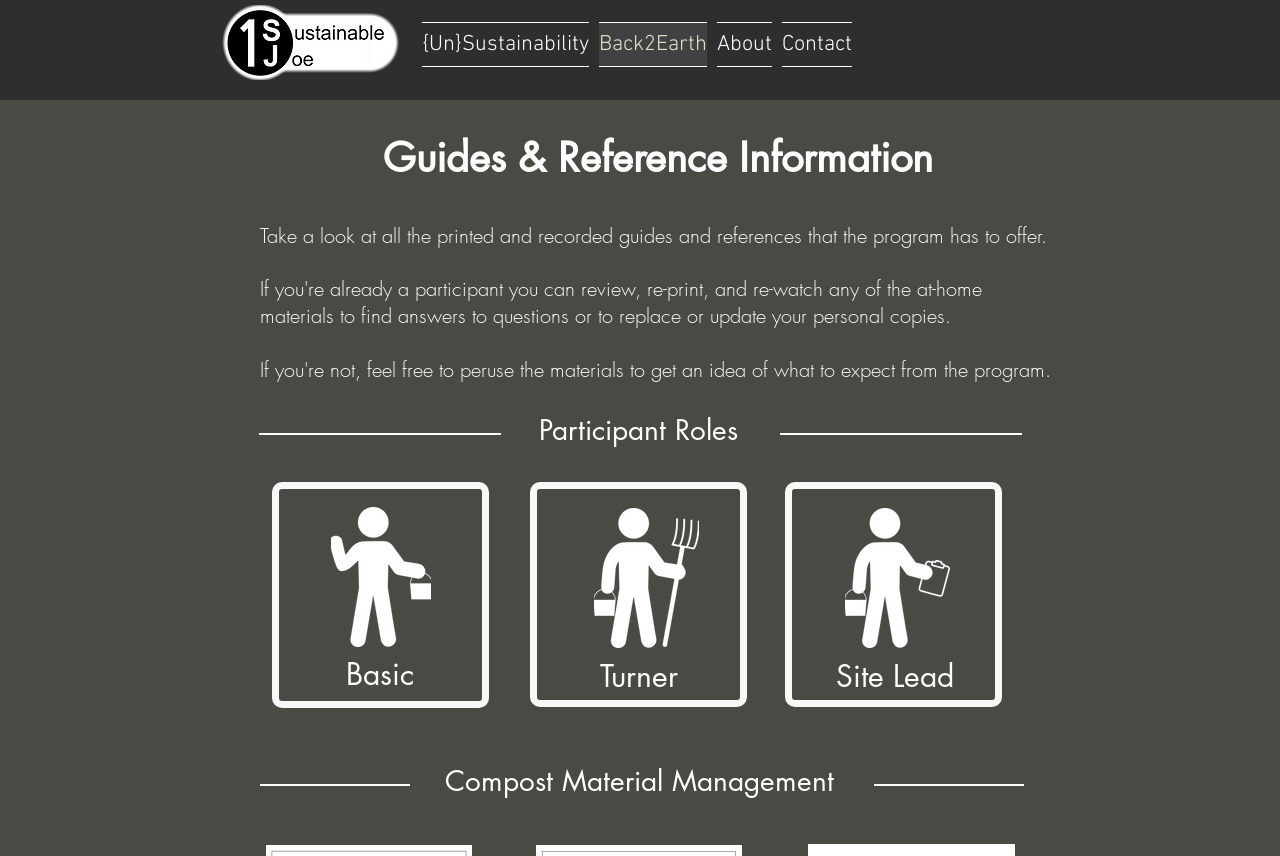Identify the bounding box coordinates of the part that should be clicked to carry out this instruction: "View Compost Material Management guide".

[0.341, 0.89, 0.658, 0.936]